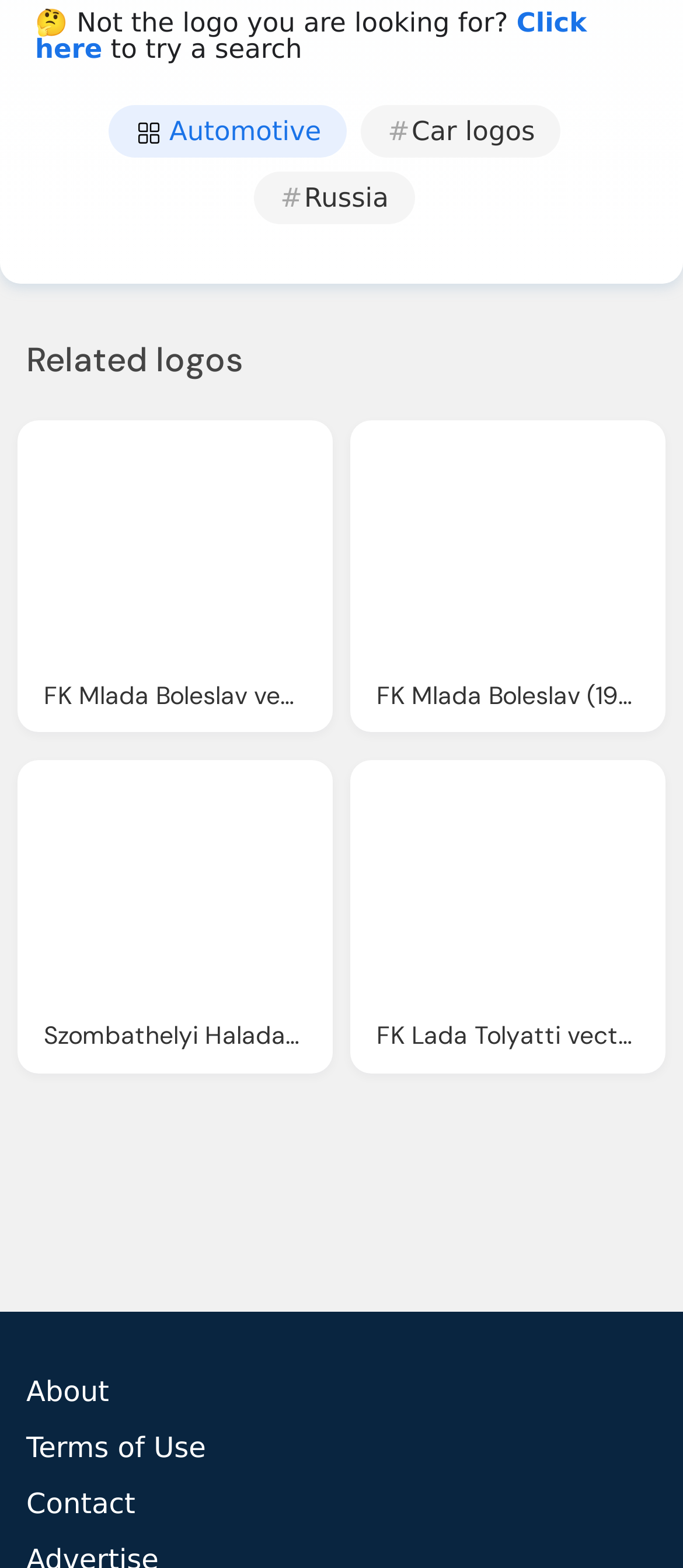Locate the bounding box coordinates of the element I should click to achieve the following instruction: "Contact the website".

[0.038, 0.948, 0.198, 0.969]